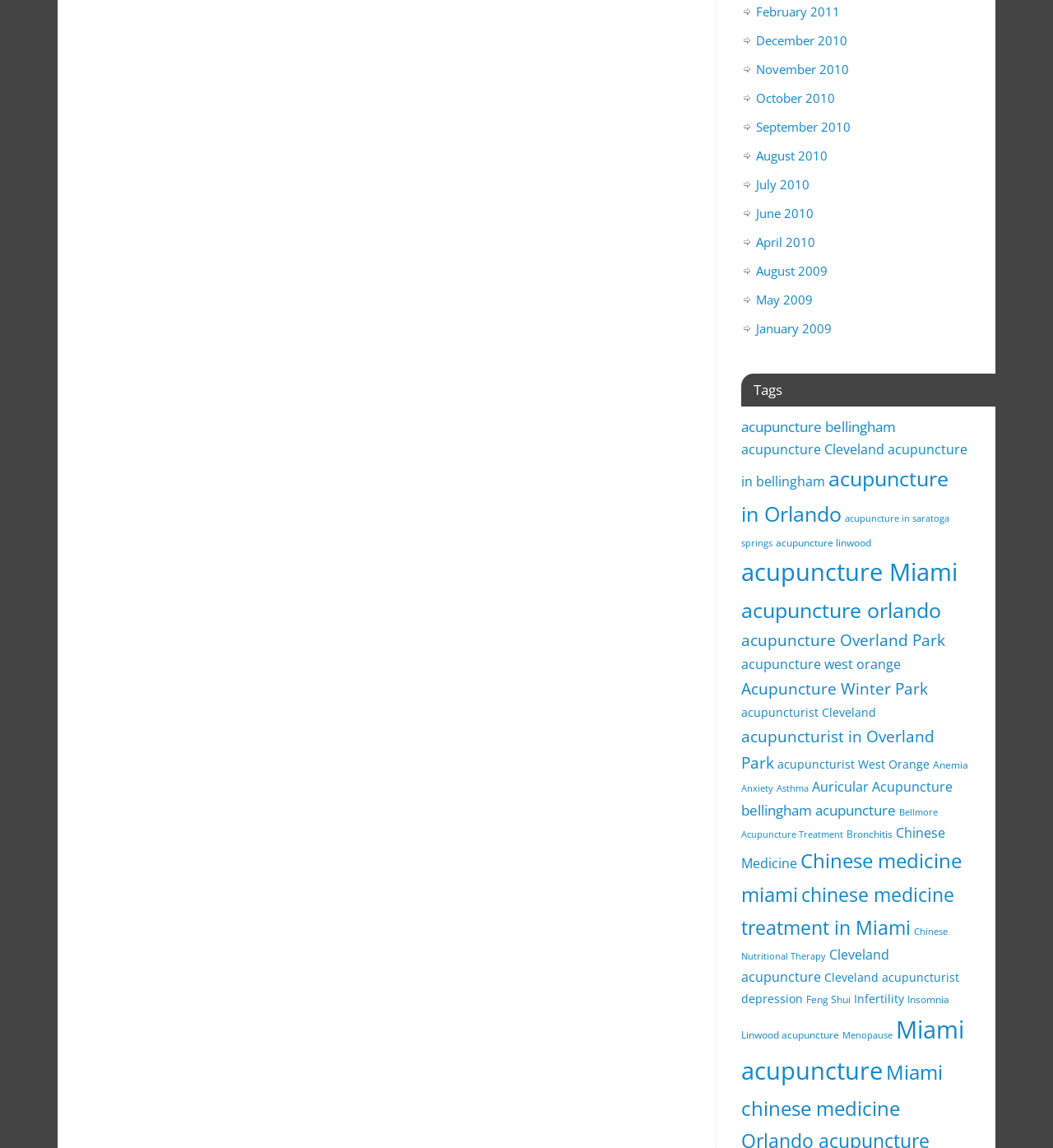Using the format (top-left x, top-left y, bottom-right x, bottom-right y), and given the element description, identify the bounding box coordinates within the screenshot: acupuncture bellingham

[0.704, 0.362, 0.851, 0.38]